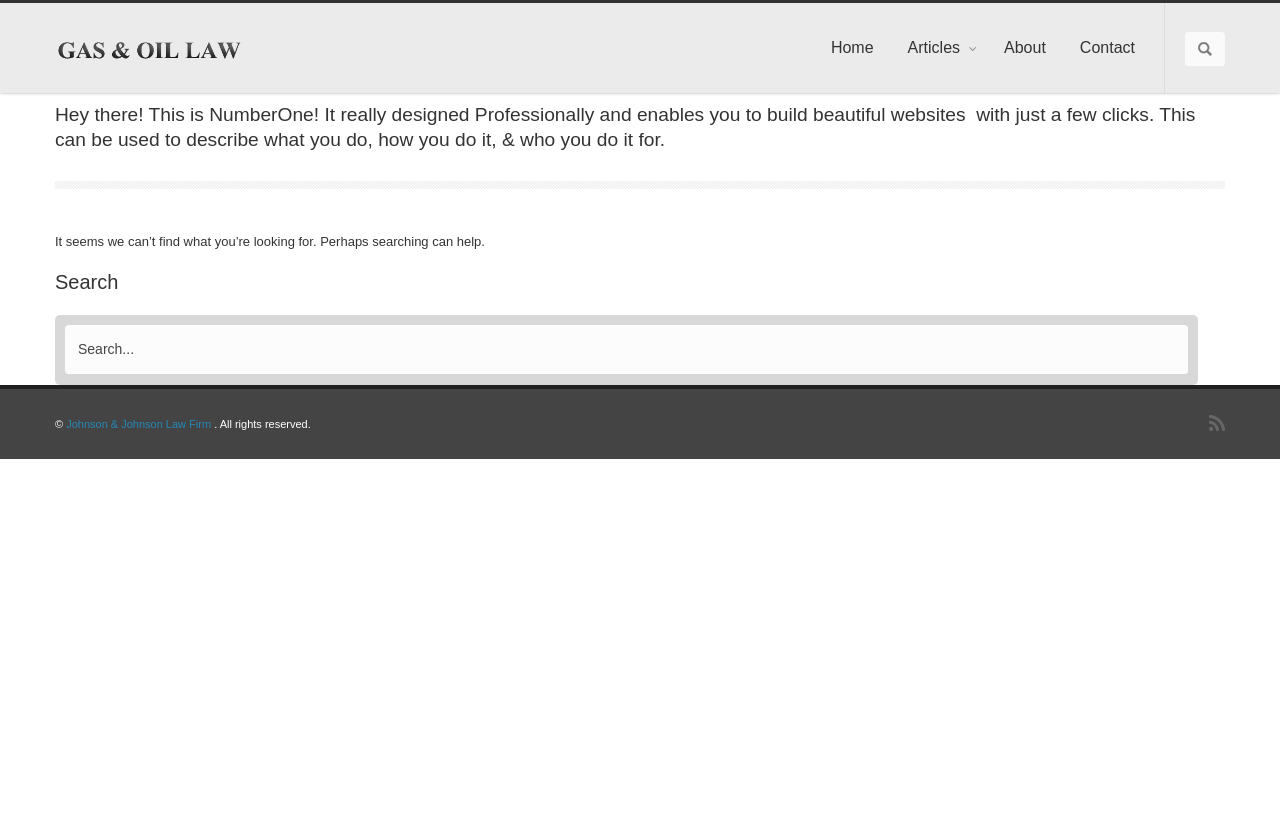Give the bounding box coordinates for this UI element: "Contact". The coordinates should be four float numbers between 0 and 1, arranged as [left, top, right, bottom].

[0.844, 0.004, 0.893, 0.114]